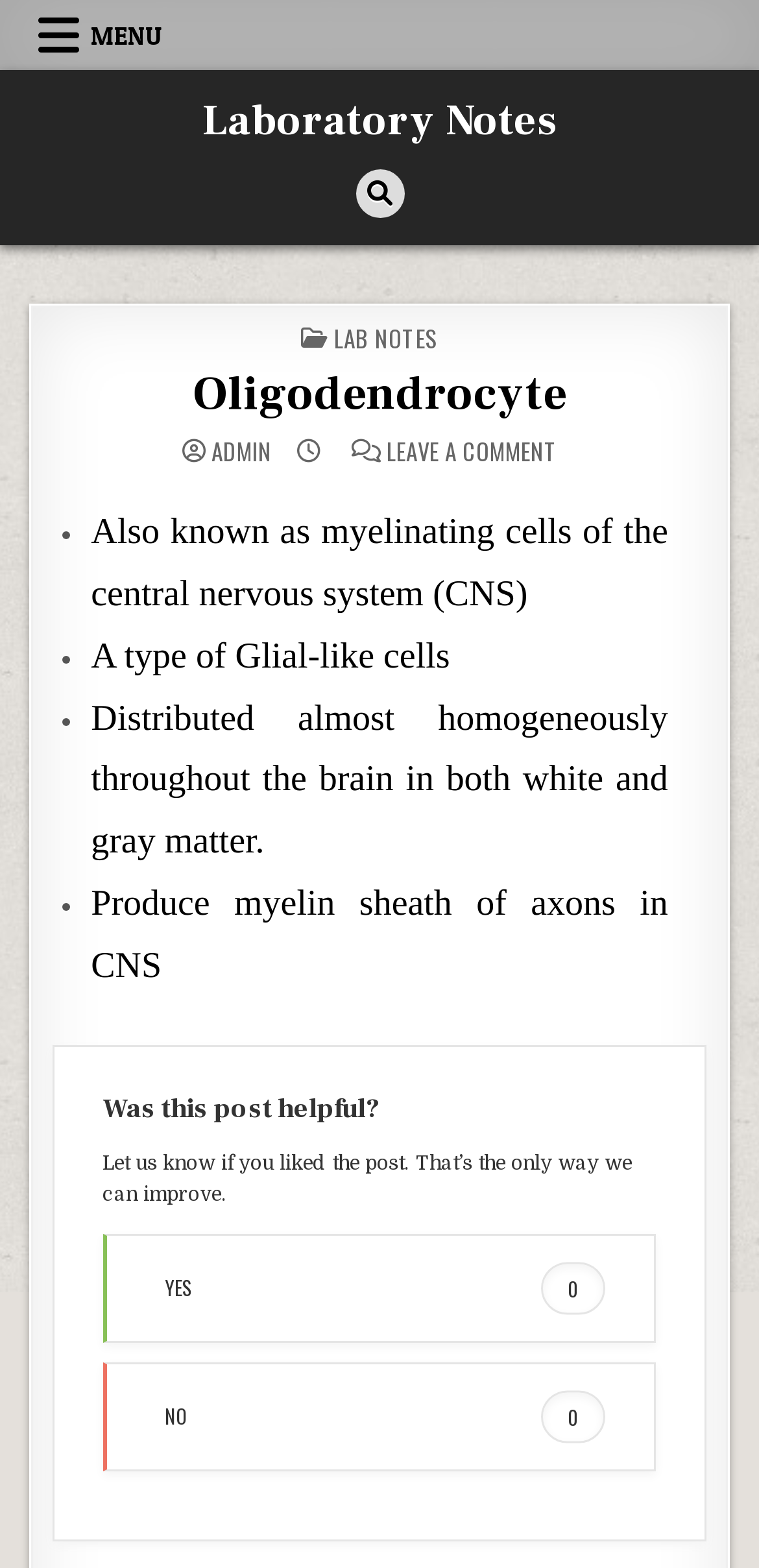What is the function of oligodendrocytes in the CNS?
Refer to the image and answer the question using a single word or phrase.

Produce myelin sheath of axons